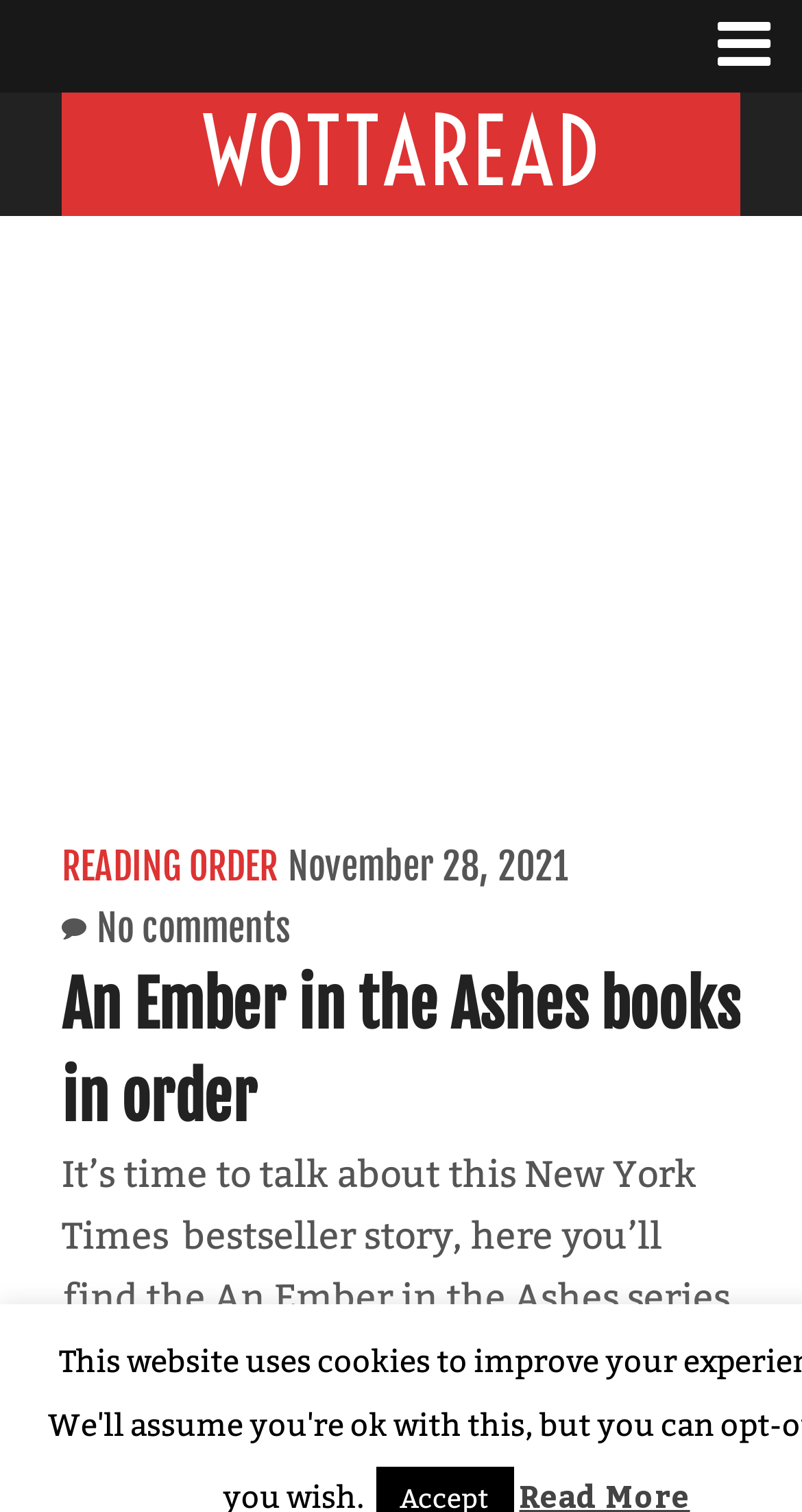Find the bounding box coordinates for the HTML element specified by: "(843) 341-9418".

None